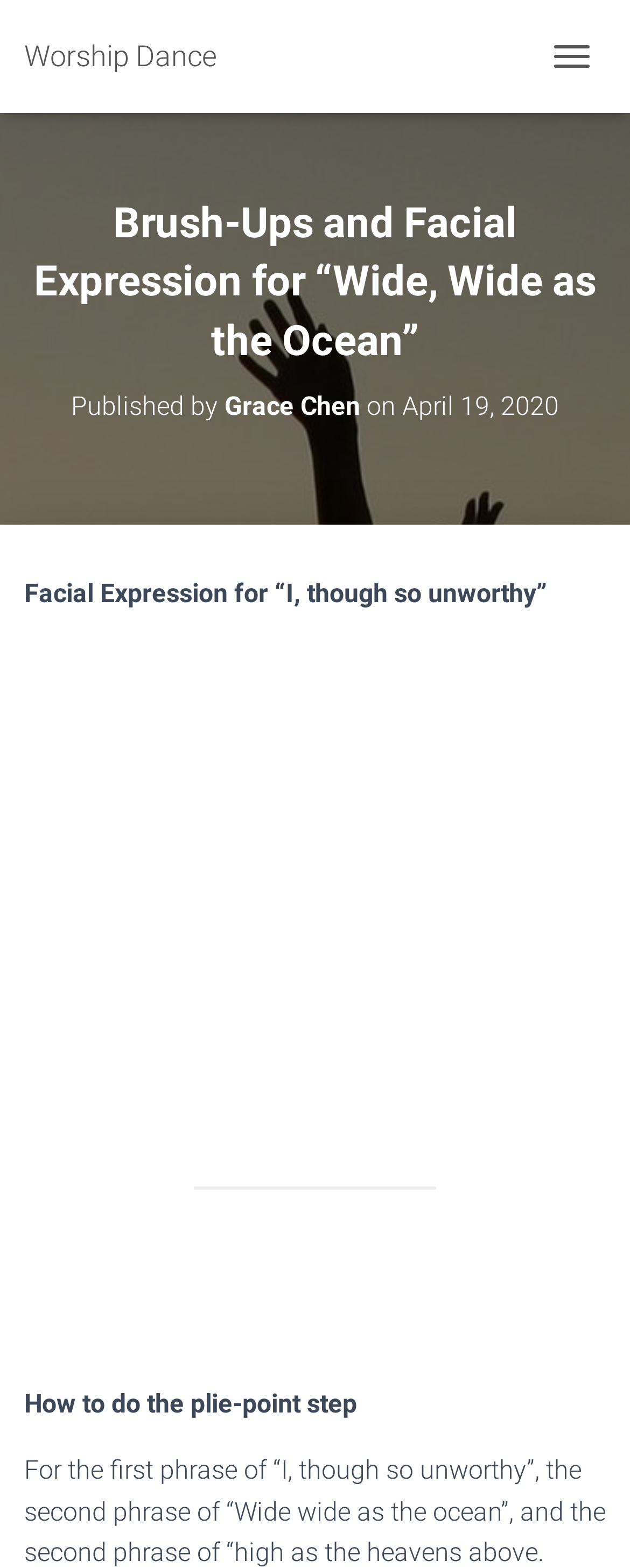Who is the author of the article?
From the screenshot, provide a brief answer in one word or phrase.

Grace Chen